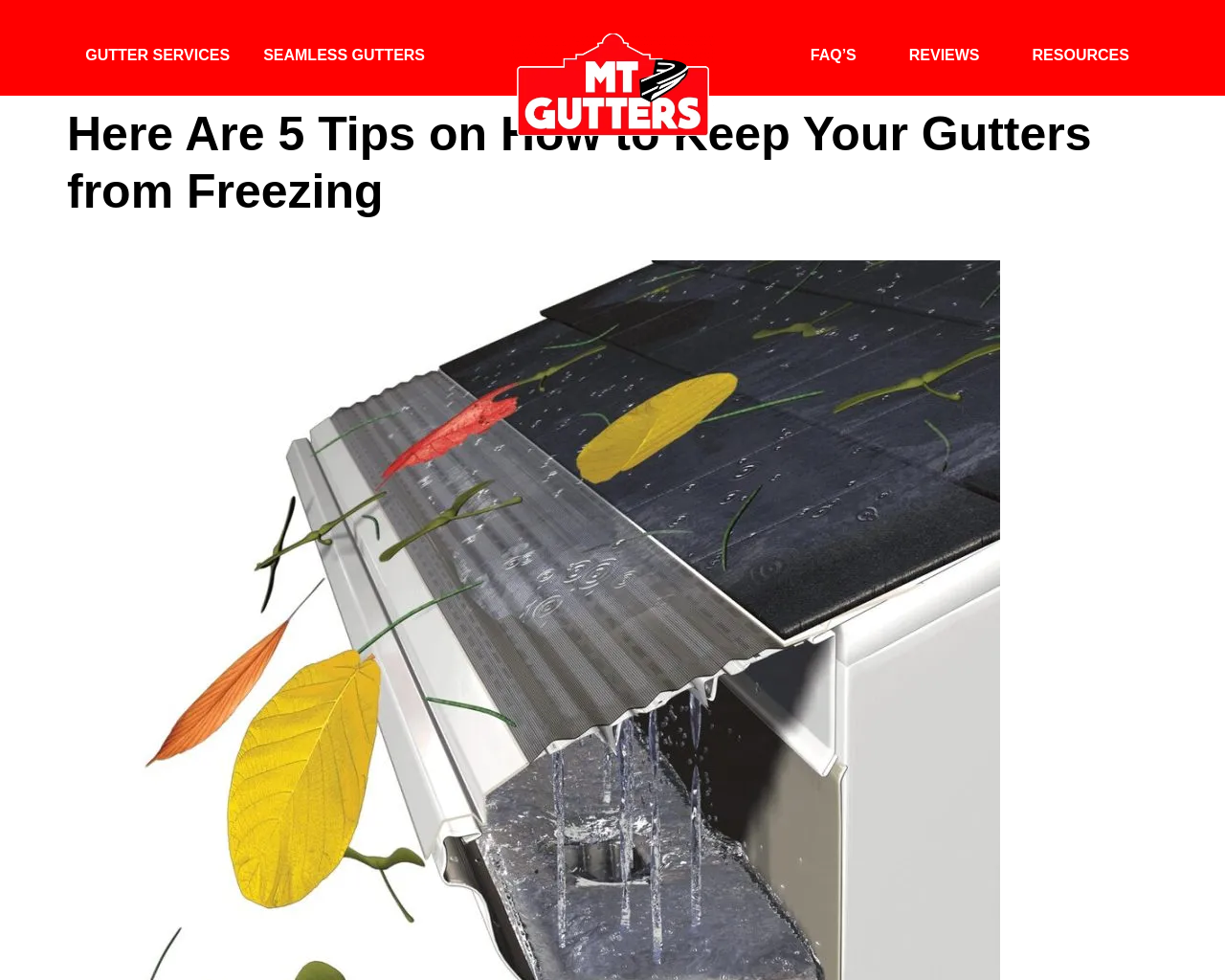By analyzing the image, answer the following question with a detailed response: What is the topic of the featured article?

By looking at the heading 'Here Are 5 Tips on How to Keep Your Gutters from Freezing', I can see that the topic of the featured article is about gutters freezing.